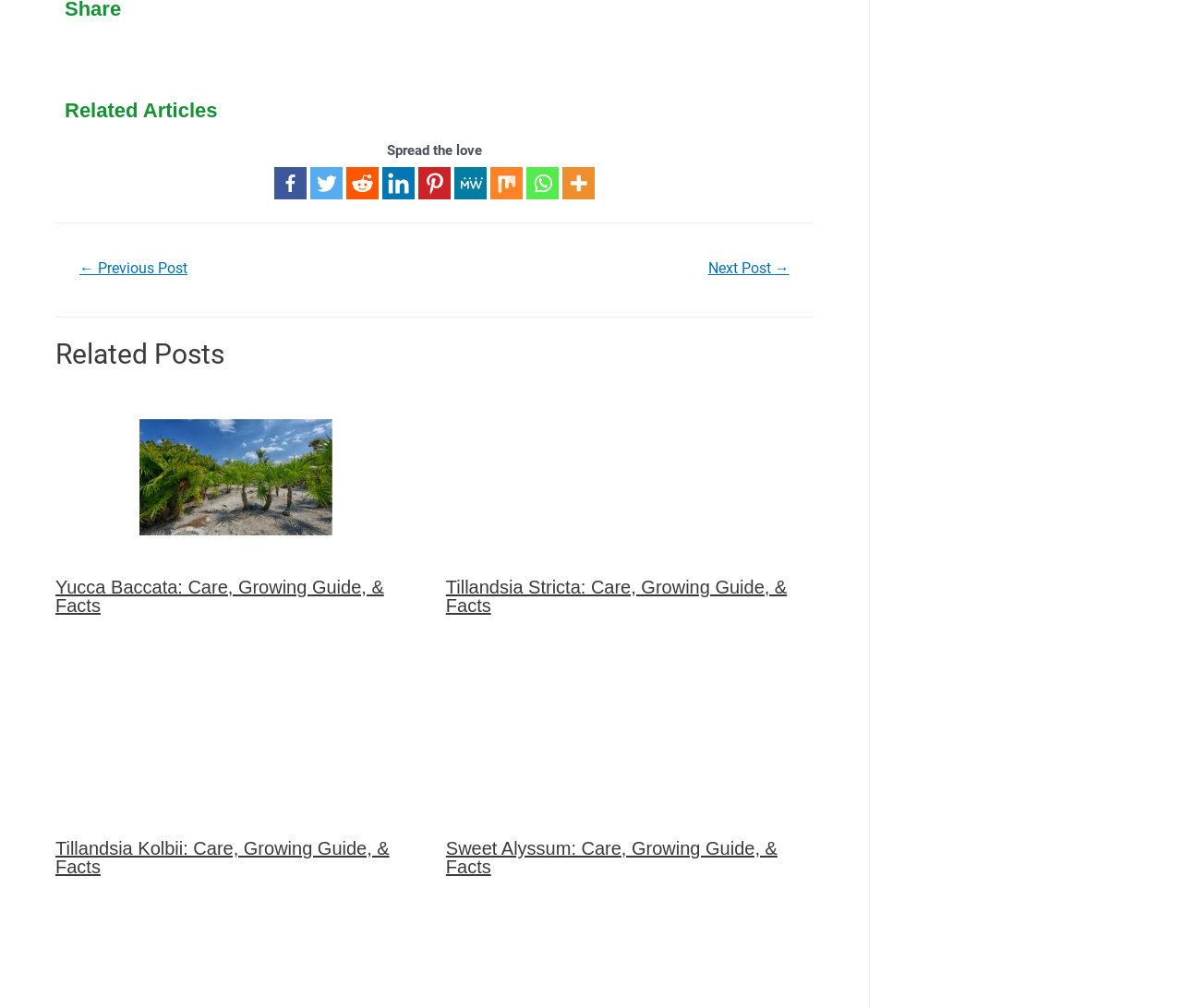Provide the bounding box coordinates of the section that needs to be clicked to accomplish the following instruction: "Learn about Sweet Alyssum."

[0.377, 0.724, 0.688, 0.74]